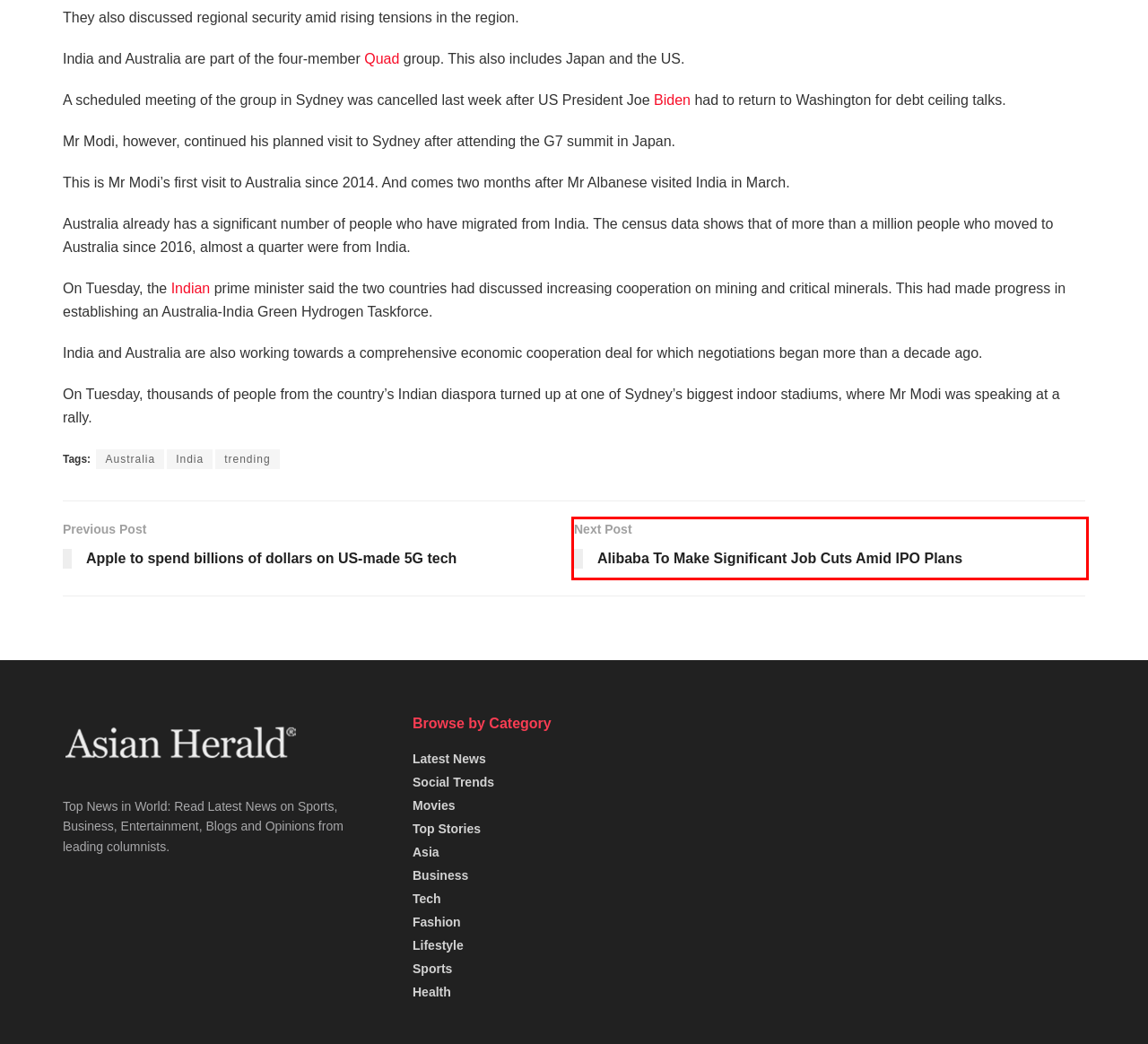Observe the screenshot of a webpage with a red bounding box highlighting an element. Choose the webpage description that accurately reflects the new page after the element within the bounding box is clicked. Here are the candidates:
A. trending Archives - Asian Herald
B. Latest News Archives - Asian Herald
C. Australia Archives - Asian Herald
D. Asia Archives - Asian Herald
E. Fashion & Style Archives - Asian Herald
F. Politics Archives - Asian Herald
G. Tech Archives - Asian Herald
H. Alibaba To Make Significant Job Cuts Amid IPO Plans - Asian Herald

H